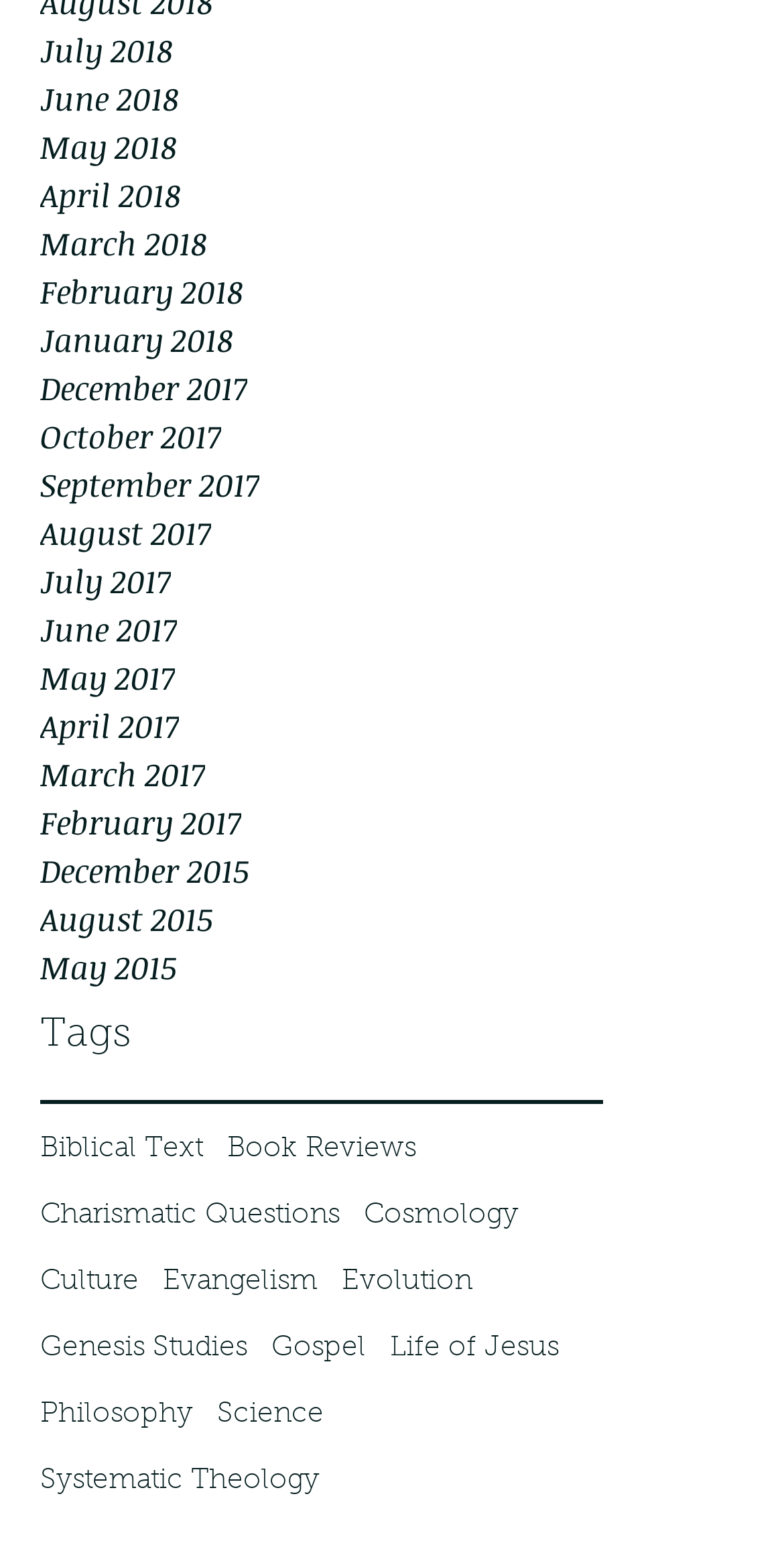Find the bounding box coordinates of the element you need to click on to perform this action: 'Advocate for ECE'. The coordinates should be represented by four float values between 0 and 1, in the format [left, top, right, bottom].

None